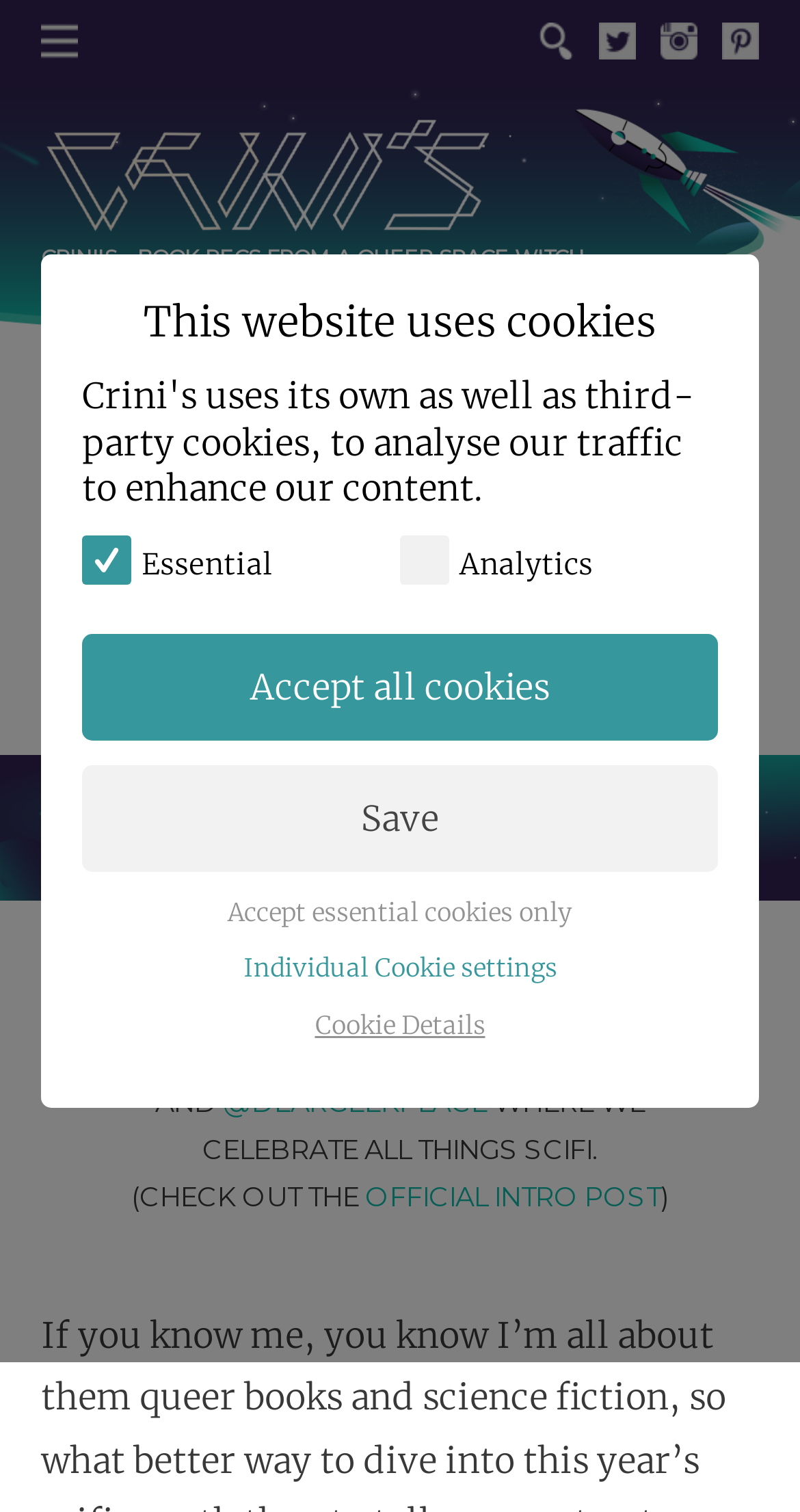Provide a one-word or short-phrase response to the question:
How many links are in the top navigation bar?

6